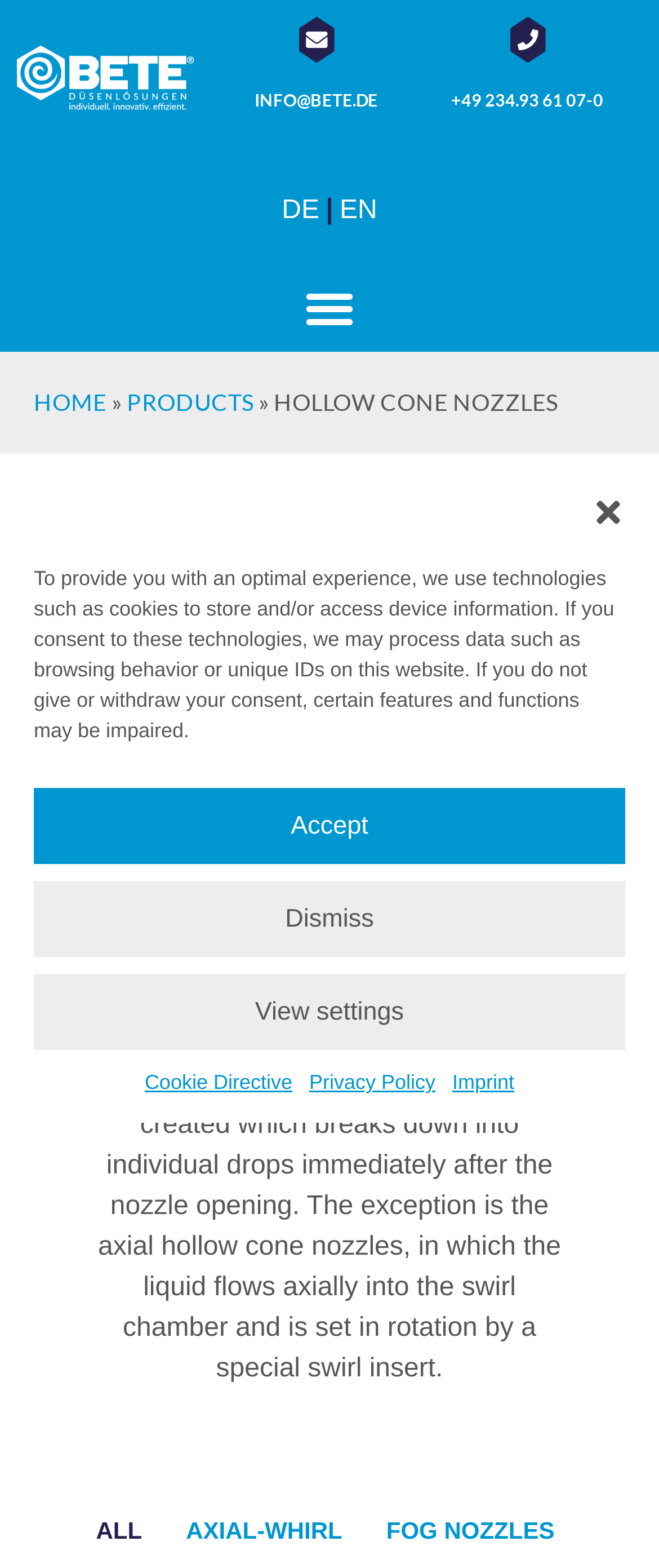Please identify the bounding box coordinates of the region to click in order to complete the given instruction: "Choose ALL". The coordinates should be four float numbers between 0 and 1, i.e., [left, top, right, bottom].

[0.125, 0.956, 0.236, 0.996]